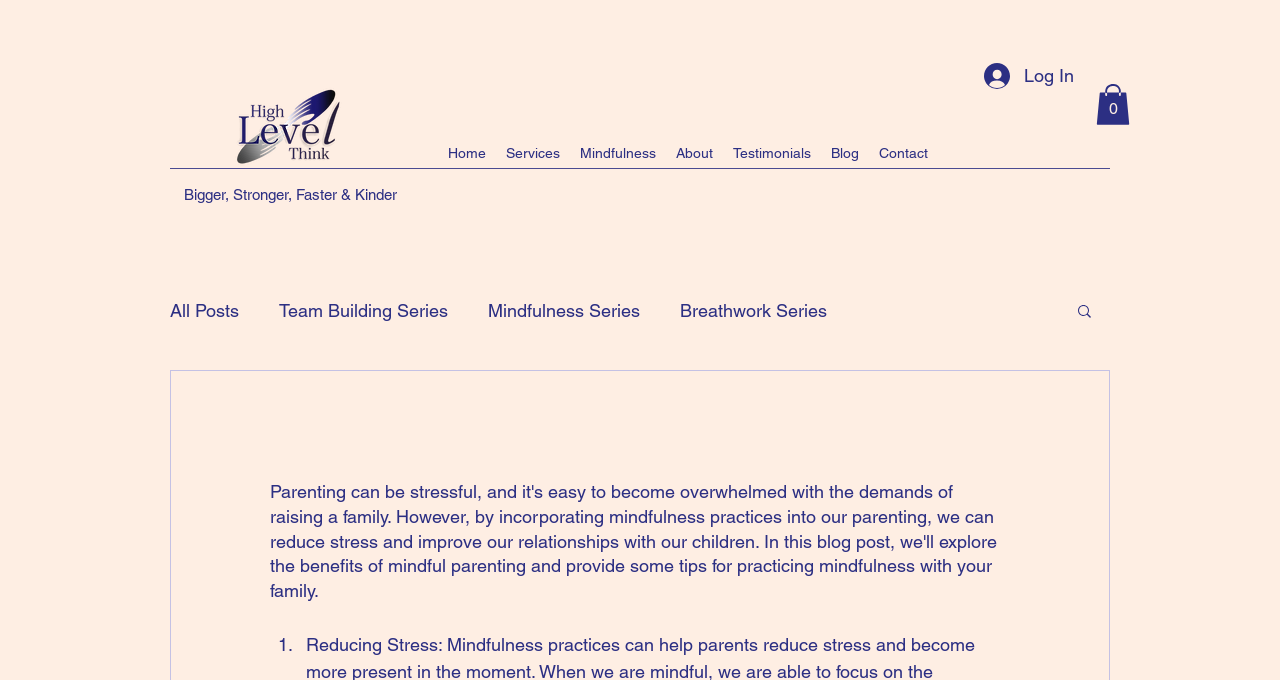Please identify the bounding box coordinates of the element that needs to be clicked to execute the following command: "Click the 'Search' button". Provide the bounding box using four float numbers between 0 and 1, formatted as [left, top, right, bottom].

[0.84, 0.444, 0.855, 0.475]